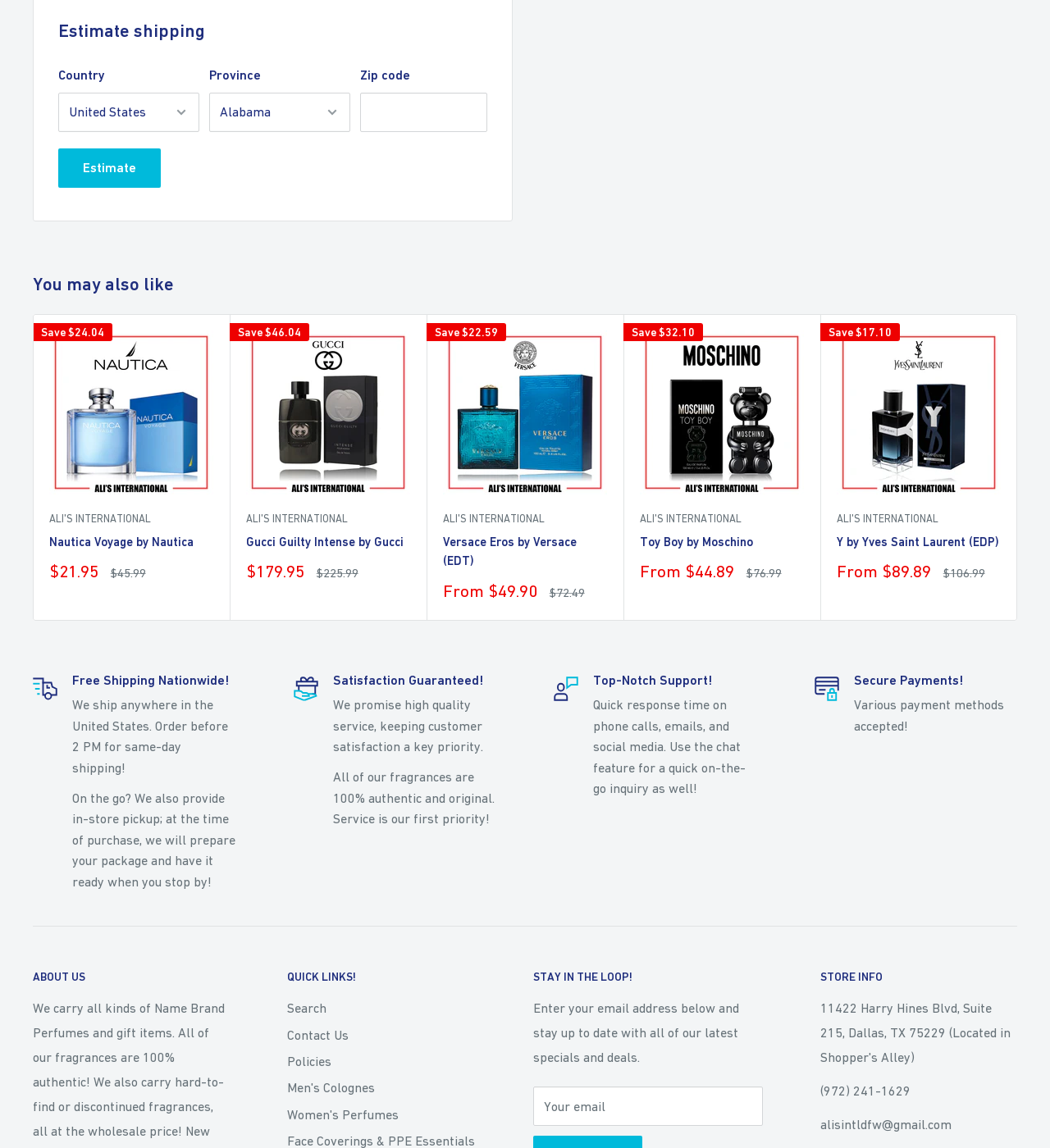Using the details in the image, give a detailed response to the question below:
What payment methods are accepted?

The website accepts various payment methods, although the specific methods are not listed. This suggests that the website is flexible and accommodating when it comes to payment options.